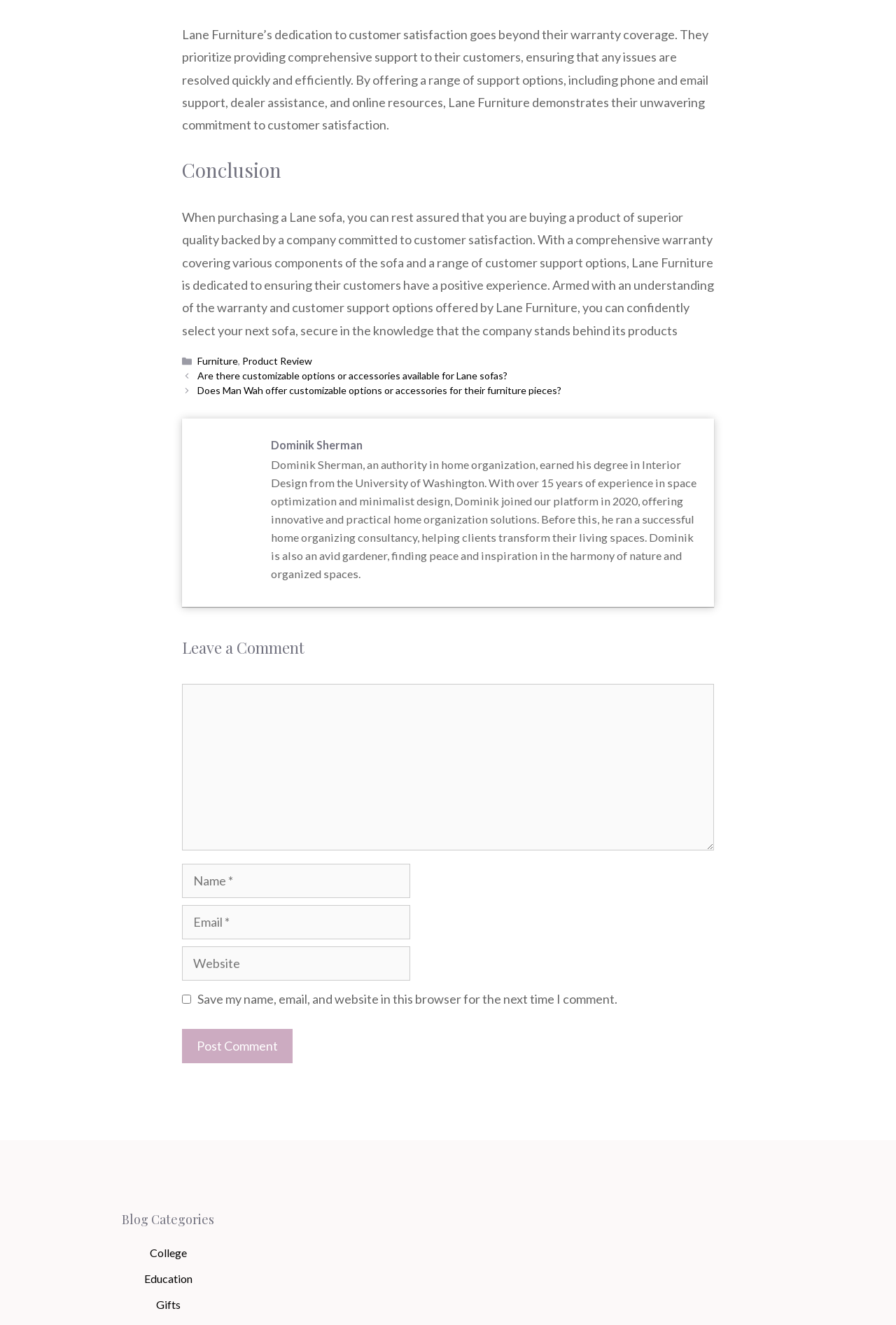Answer succinctly with a single word or phrase:
What is the topic of the article above the comment section?

Lane Furniture